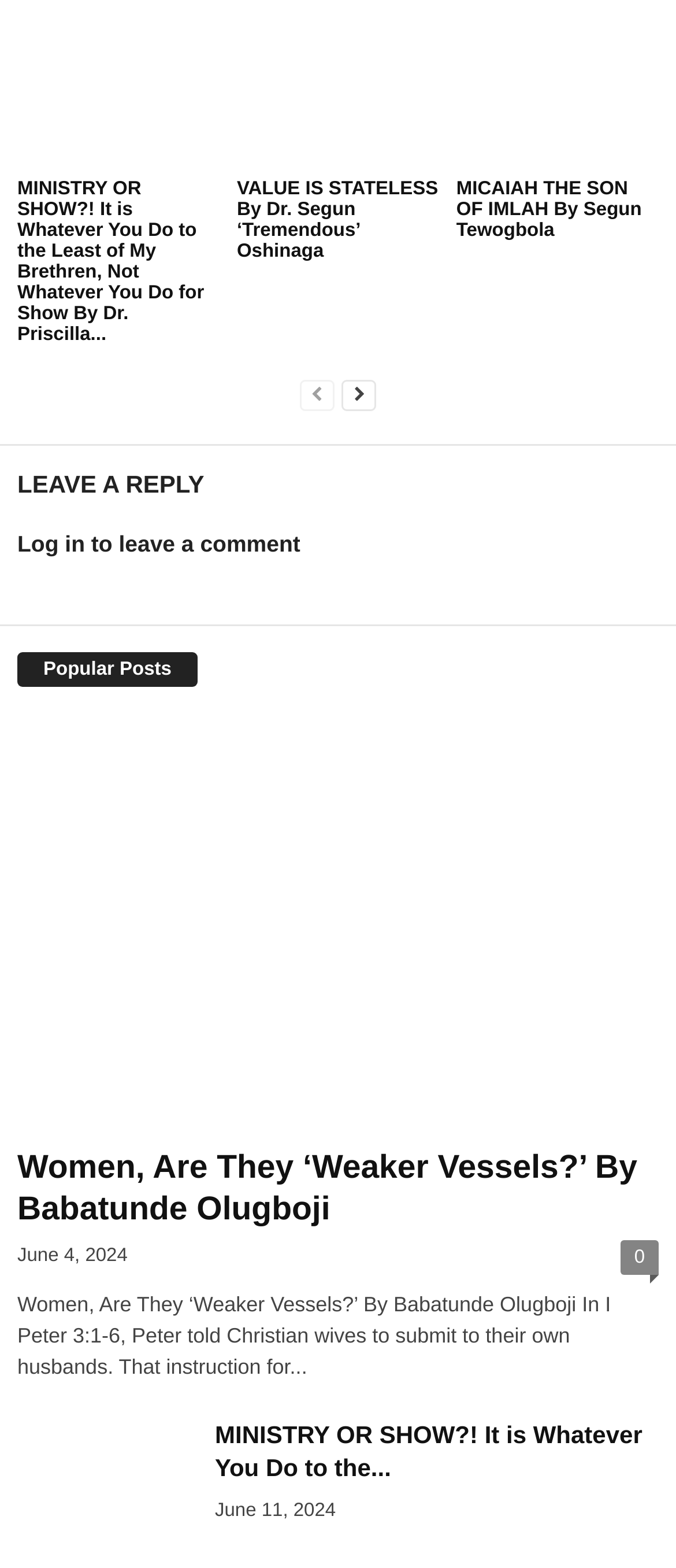Please answer the following question using a single word or phrase: 
What is the date of the post 'MINISTRY OR SHOW?!'

June 11, 2024